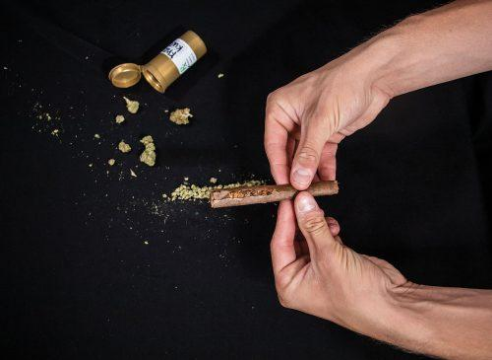Use a single word or phrase to answer the following:
What is scattered on the black surface?

Fragments of cannabis